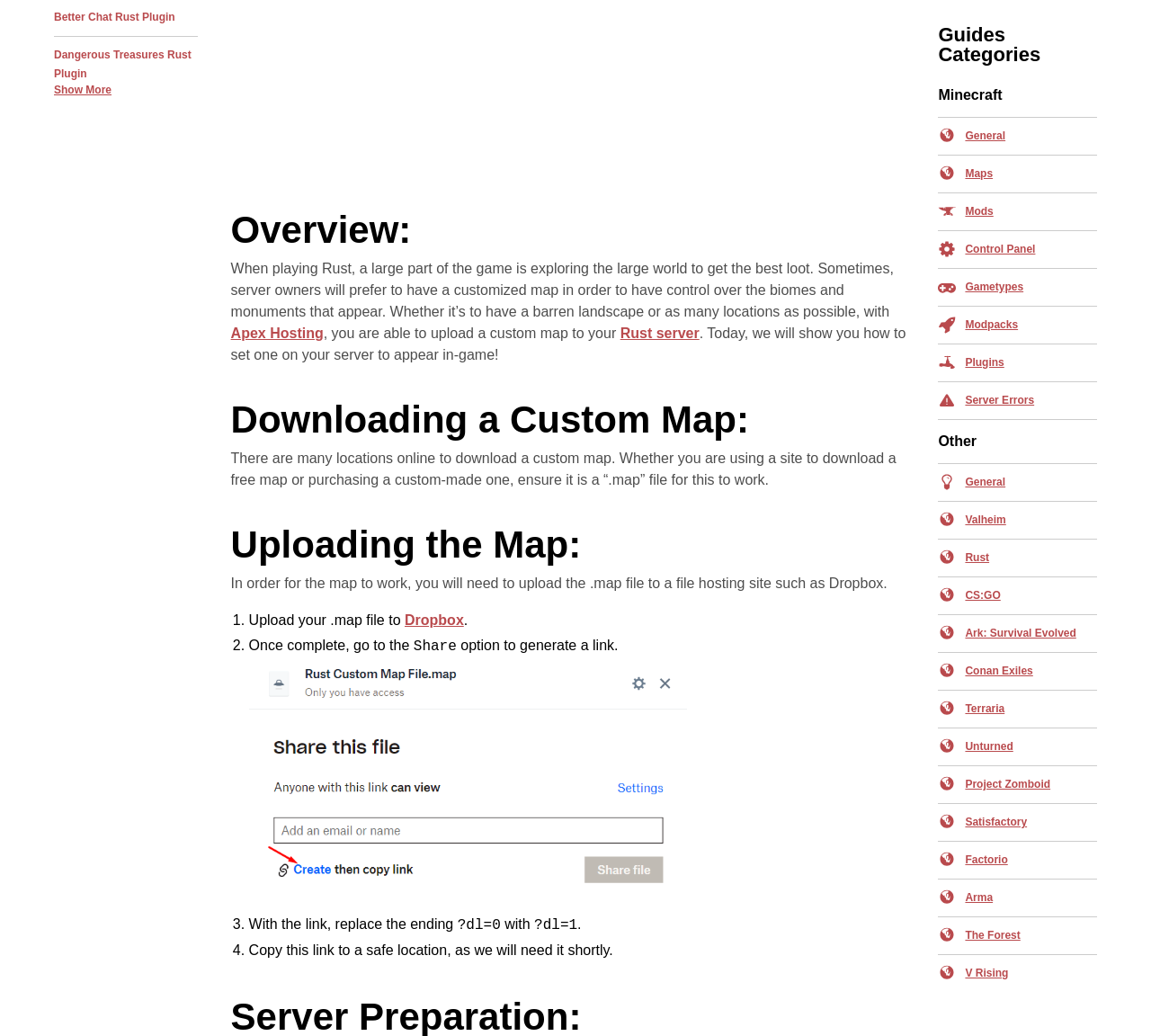Using the provided description: "How to Edit Rust Plugins", find the bounding box coordinates of the corresponding UI element. The output should be four float numbers between 0 and 1, in the format [left, top, right, bottom].

[0.047, 0.667, 0.158, 0.679]